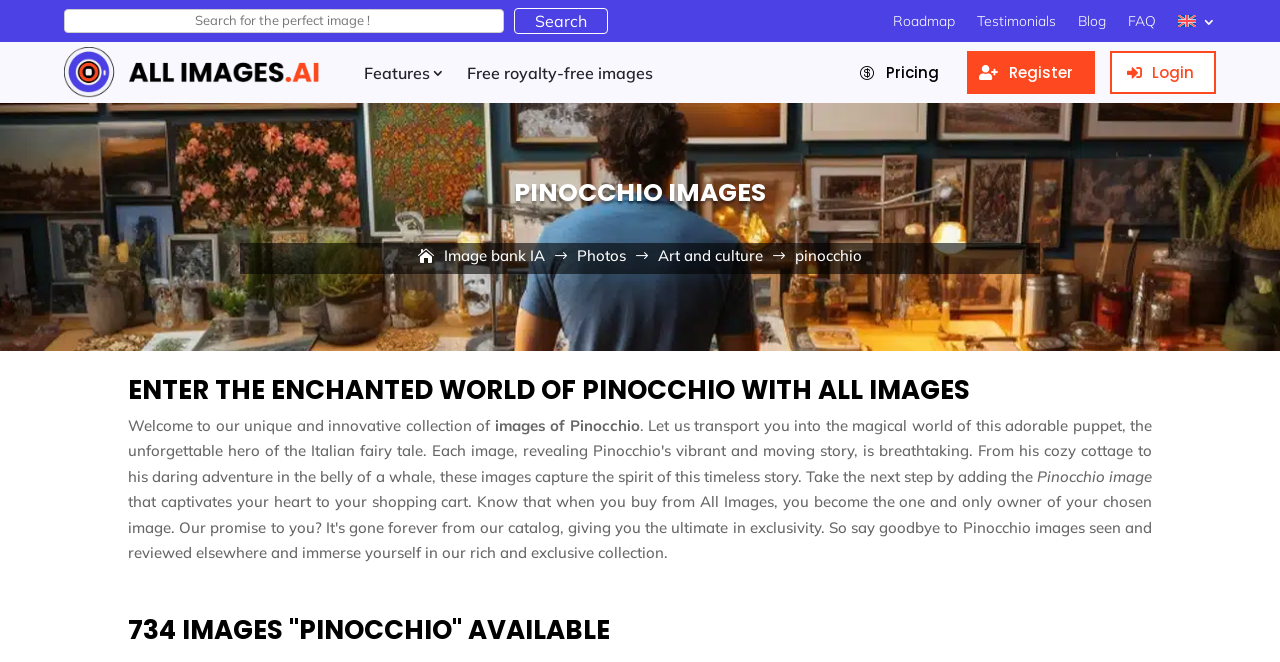Detail the webpage's structure and highlights in your description.

This webpage is a platform for discovering and exploring a vast collection of Pinocchio images generated by AI. At the top, there is a search bar with a "Search" button, allowing users to find specific images. To the right of the search bar, there are several links, including "Roadmap", "Testimonials", "Blog", "FAQ", and a language selection option with an English flag icon.

Below the search bar, there is a prominent link to the website's homepage, accompanied by a logo image. Further down, there are links to various features, including "Free royalty-free images" and "Pricing". Additionally, there are options to "Register" and "Login" to the platform.

The main content of the webpage is divided into sections, with headings that highlight the focus on Pinocchio images. The first section is titled "PINOCCHIO IMAGES" and is followed by a series of links to related topics, such as "Image bank IA", "Photos", "Art and culture", and more. There is also a static text element displaying the word "pinocchio".

The next section is headed "ENTER THE ENCHANTED WORLD OF PINOCCHIO WITH ALL IMAGES" and features a brief introduction to the platform's unique collection of Pinocchio images. This is followed by a section with a heading that announces the availability of 734 Pinocchio images. Throughout the webpage, there are several static text elements providing additional information and context about the platform and its offerings.